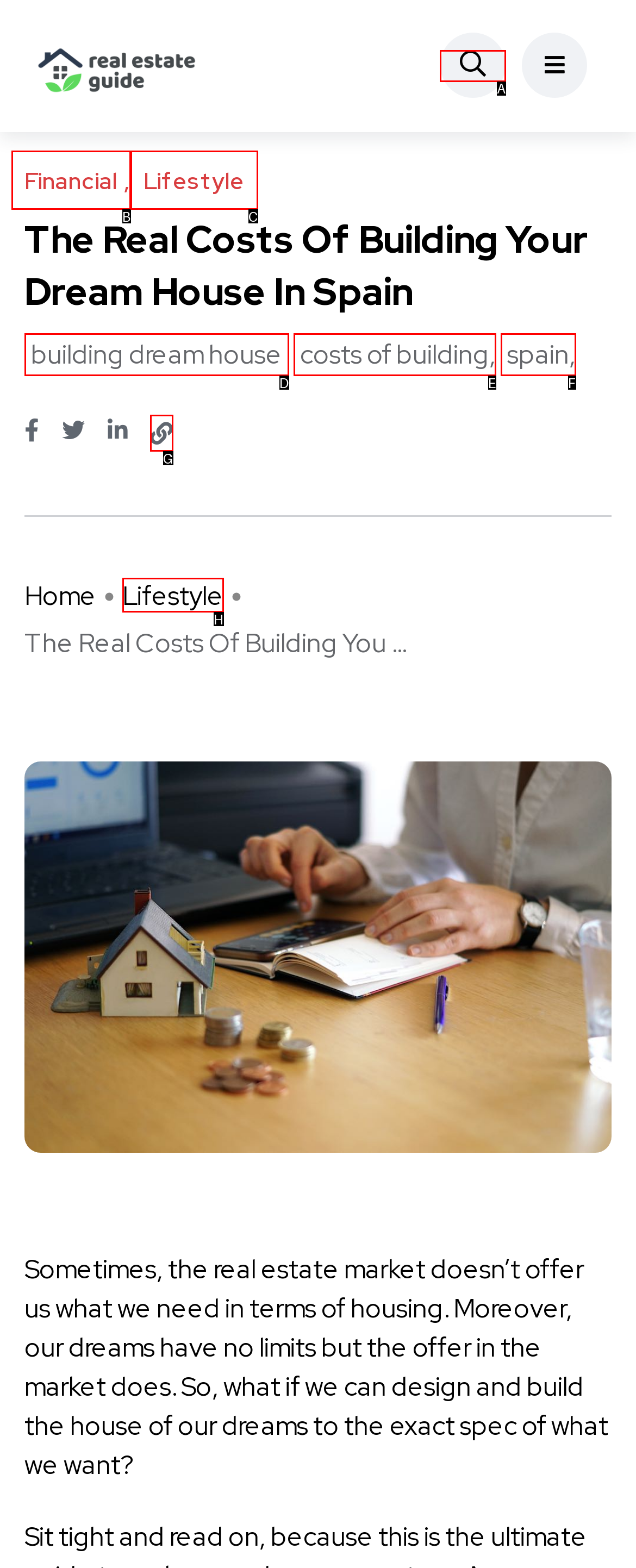Pick the right letter to click to achieve the task: Click on the search button
Answer with the letter of the correct option directly.

A